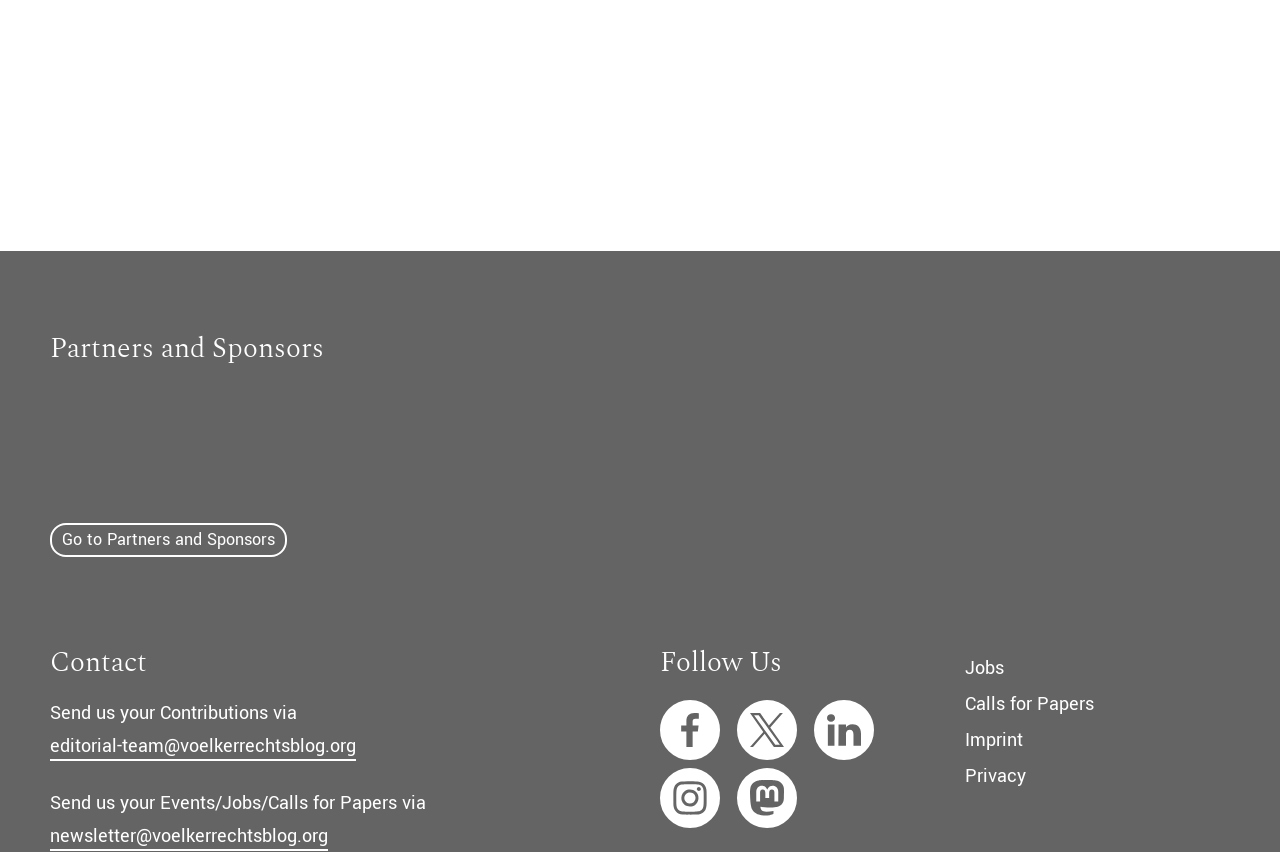What is the function of the 'Subscribe' button?
Based on the content of the image, thoroughly explain and answer the question.

The 'Subscribe' button is located below the textbox and is likely related to the input field. The presence of a checkbox for accepting the privacy policy and the button's location suggest that it is for subscribing to a newsletter or service.